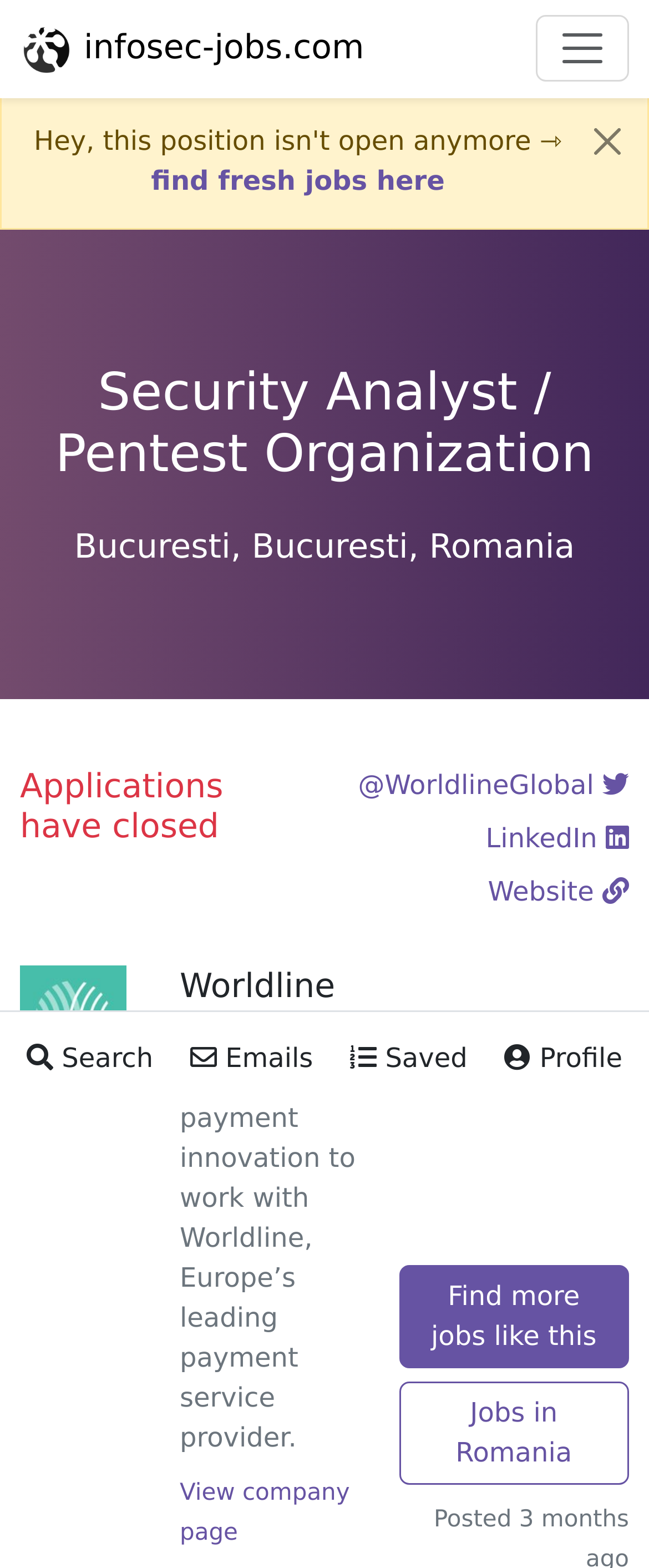Give a one-word or short phrase answer to this question: 
What is the name of the company posting the job?

Worldline